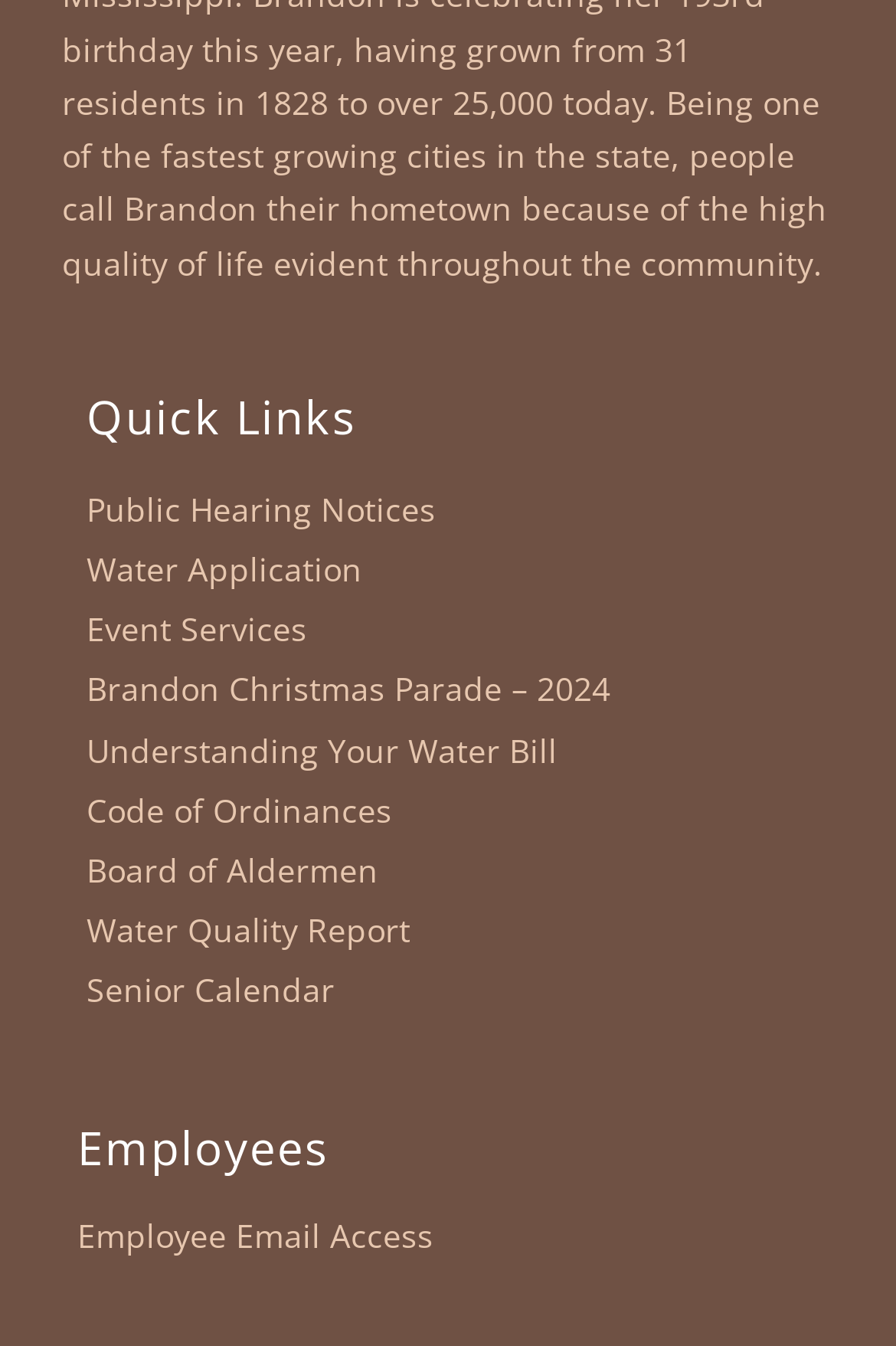Determine the bounding box for the described UI element: "Public Hearing Notices".

[0.097, 0.355, 0.903, 0.4]